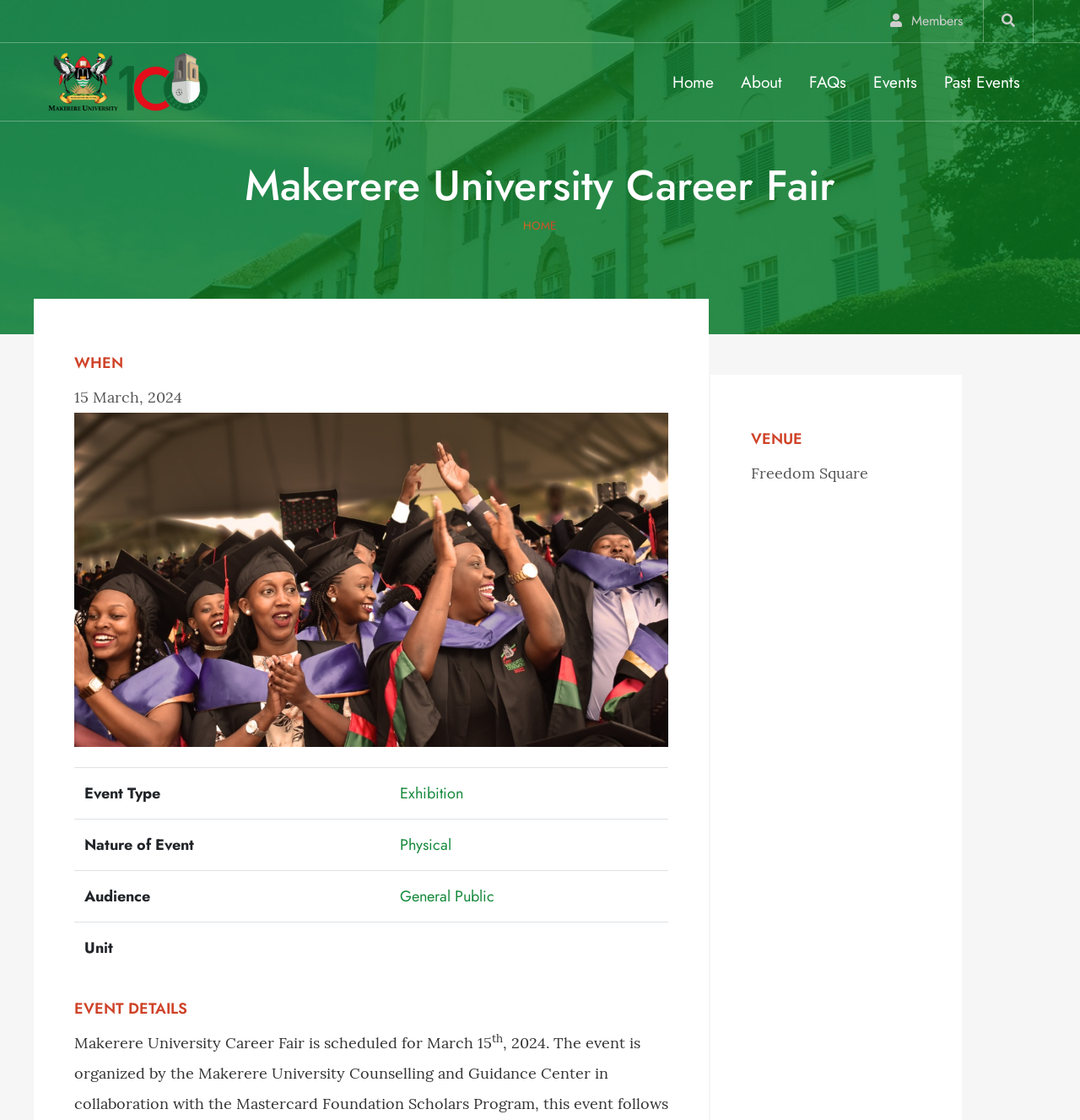Identify the bounding box coordinates of the specific part of the webpage to click to complete this instruction: "Click the 'Home' link".

[0.61, 0.053, 0.673, 0.093]